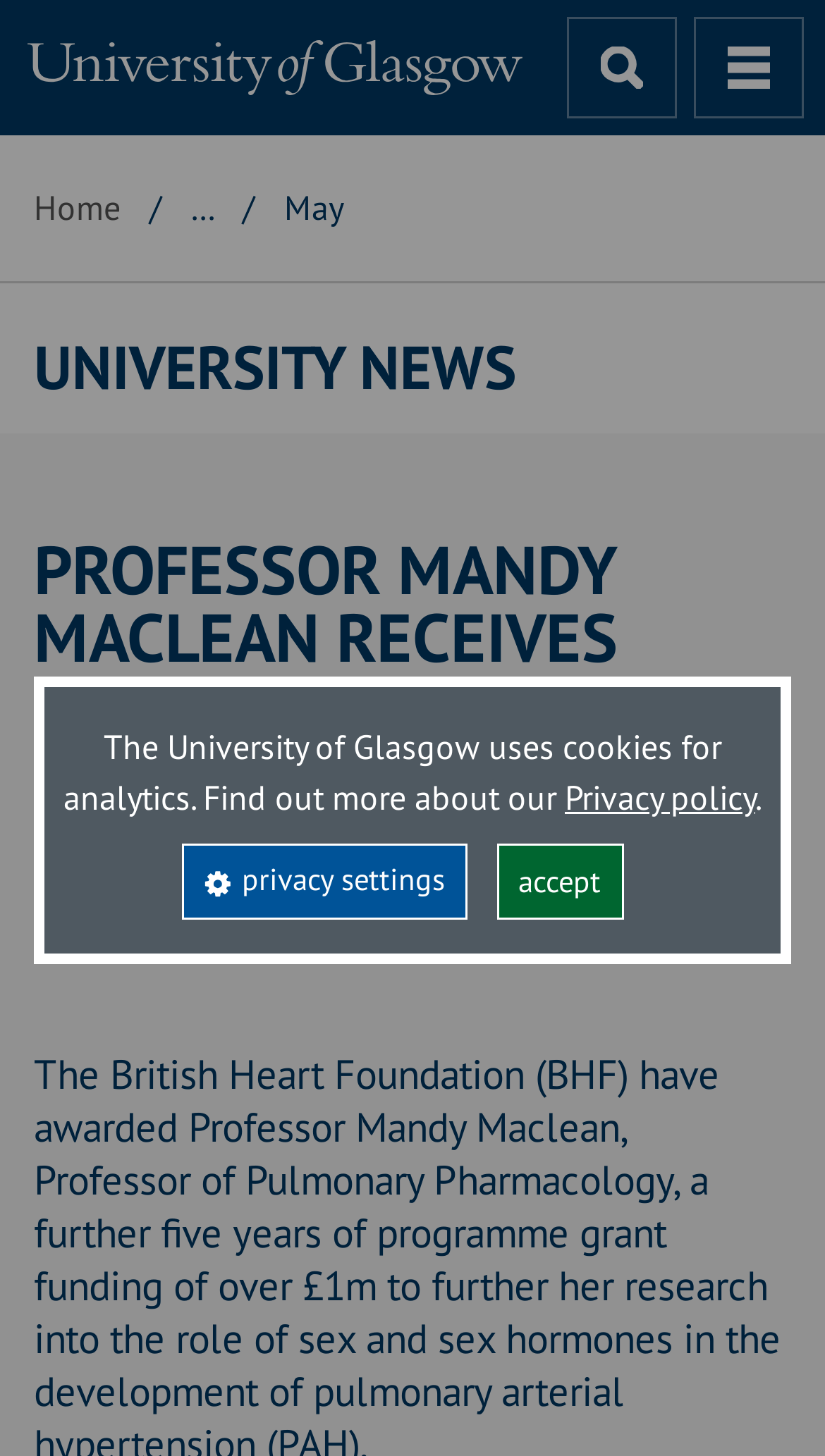What is the research topic of Professor Mandy MacLean?
Using the image as a reference, answer the question in detail.

Although the webpage mentions that Professor Mandy MacLean receives a grant, it does not specify the research topic. The grant amount is mentioned as over a million, but the topic is not provided.